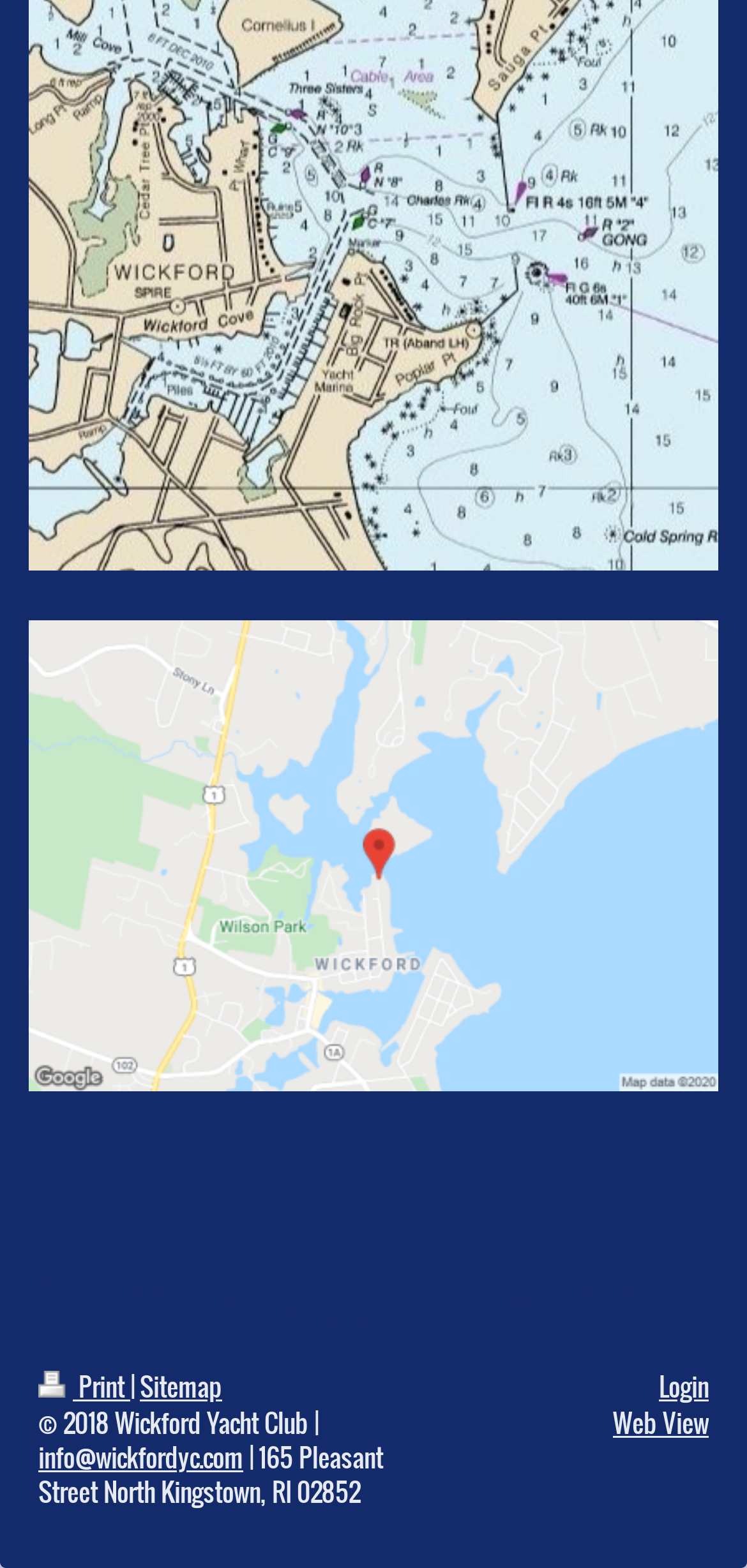What is the copyright year of the webpage?
Look at the screenshot and respond with one word or a short phrase.

2018